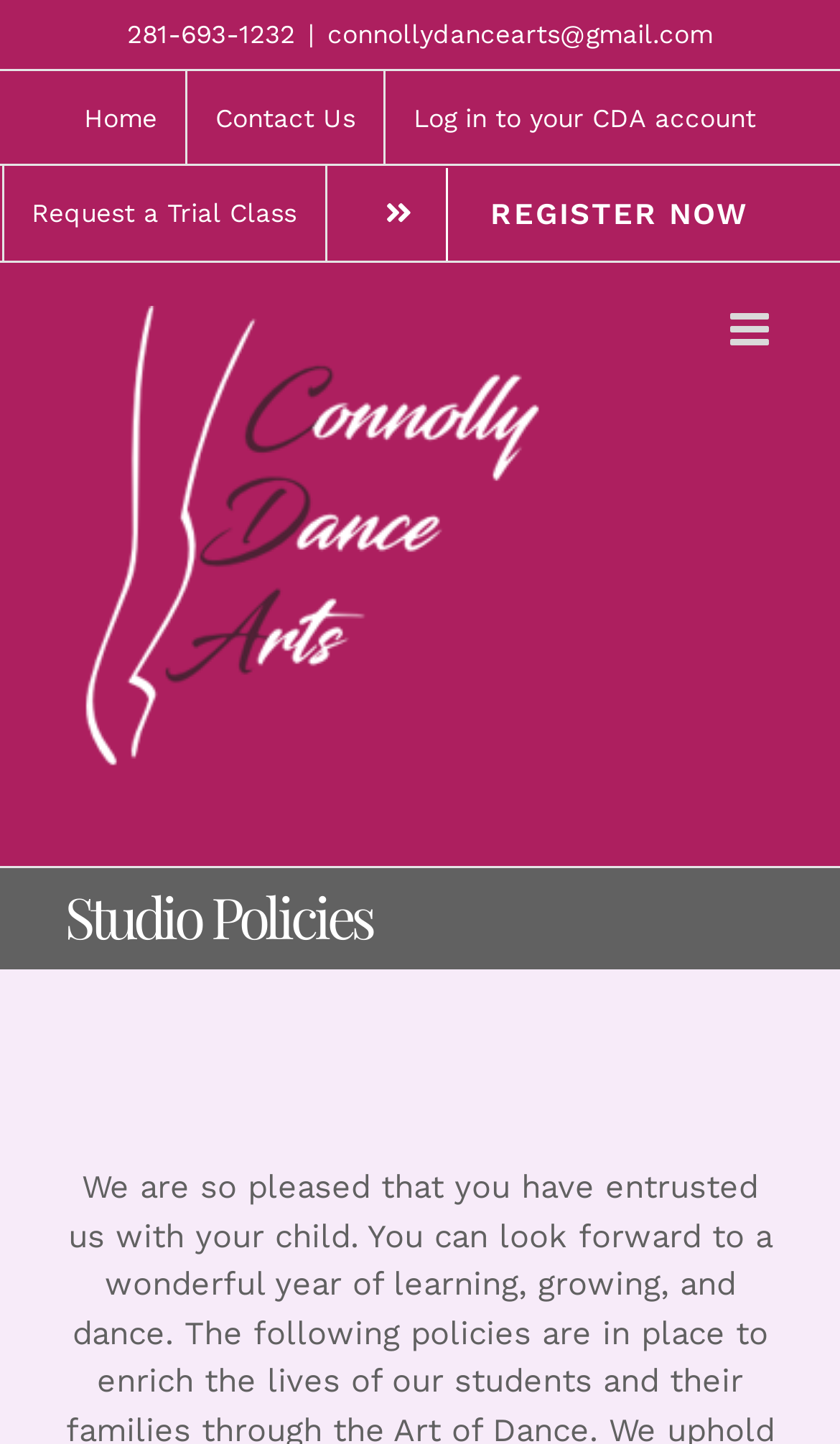What is the phone number of the studio?
Use the information from the image to give a detailed answer to the question.

I found the phone number by looking at the static text element with the bounding box coordinates [0.151, 0.014, 0.351, 0.035] which contains the text '281-693-1232'.